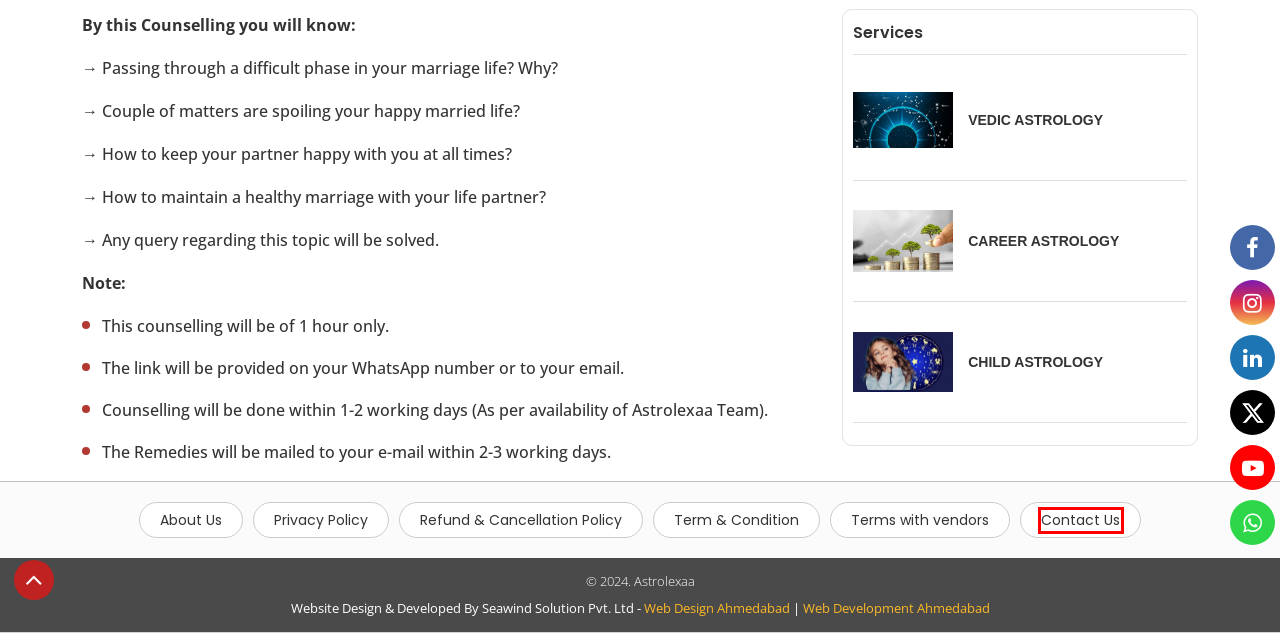You are provided with a screenshot of a webpage highlighting a UI element with a red bounding box. Choose the most suitable webpage description that matches the new page after clicking the element in the bounding box. Here are the candidates:
A. Business Astrology | Astrolexaa
B. MULTI CRYSTAL CHIPS
C. Astrolexaa | Contact Us | Astrolexaa
D. CRYSTAL CHIPS
E. Career Astrology | Astrolexaa
F. About AstroLexaa
G. Medical Astrology | Astrolexaa
H. Child Astrology | Astrolexaa

C